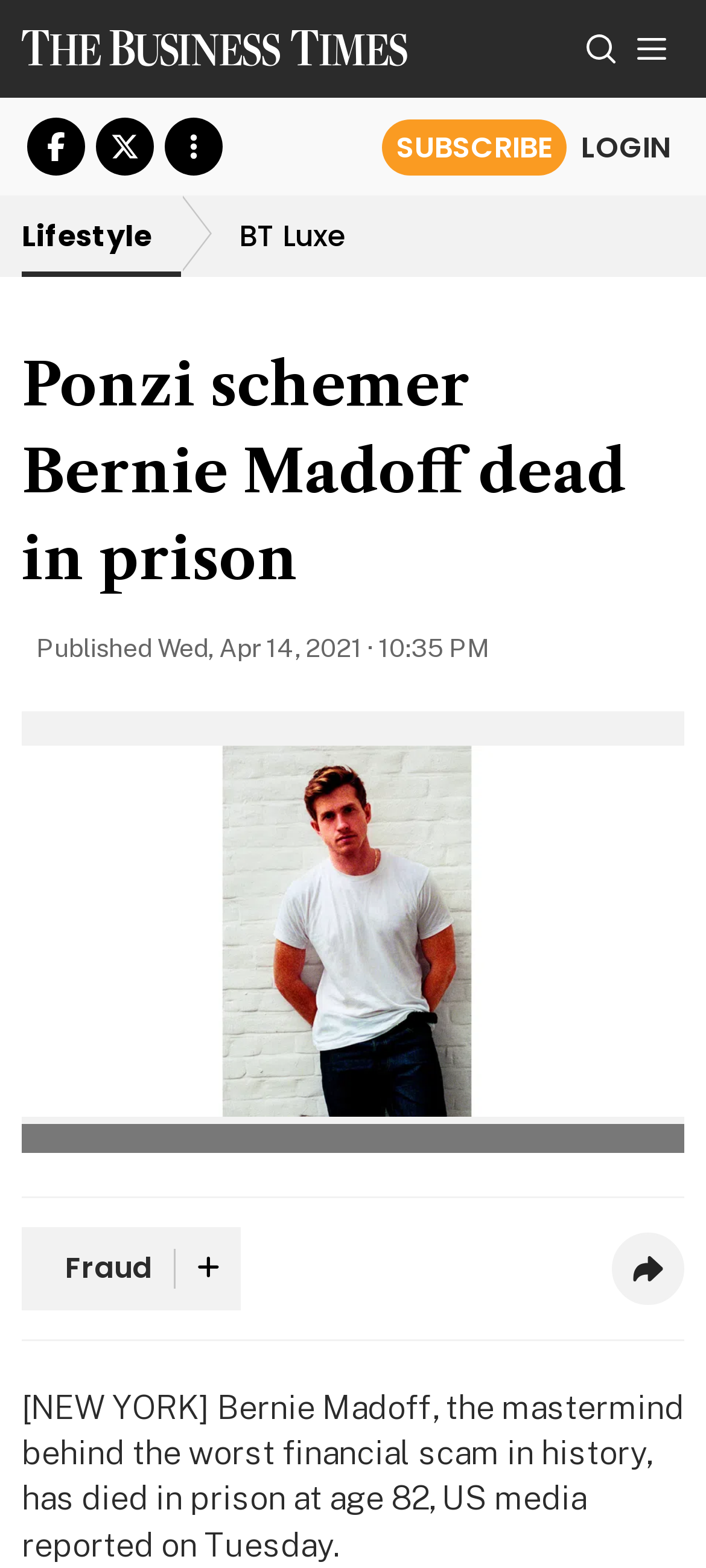What is the name of the publication?
Please look at the screenshot and answer in one word or a short phrase.

The Business Times